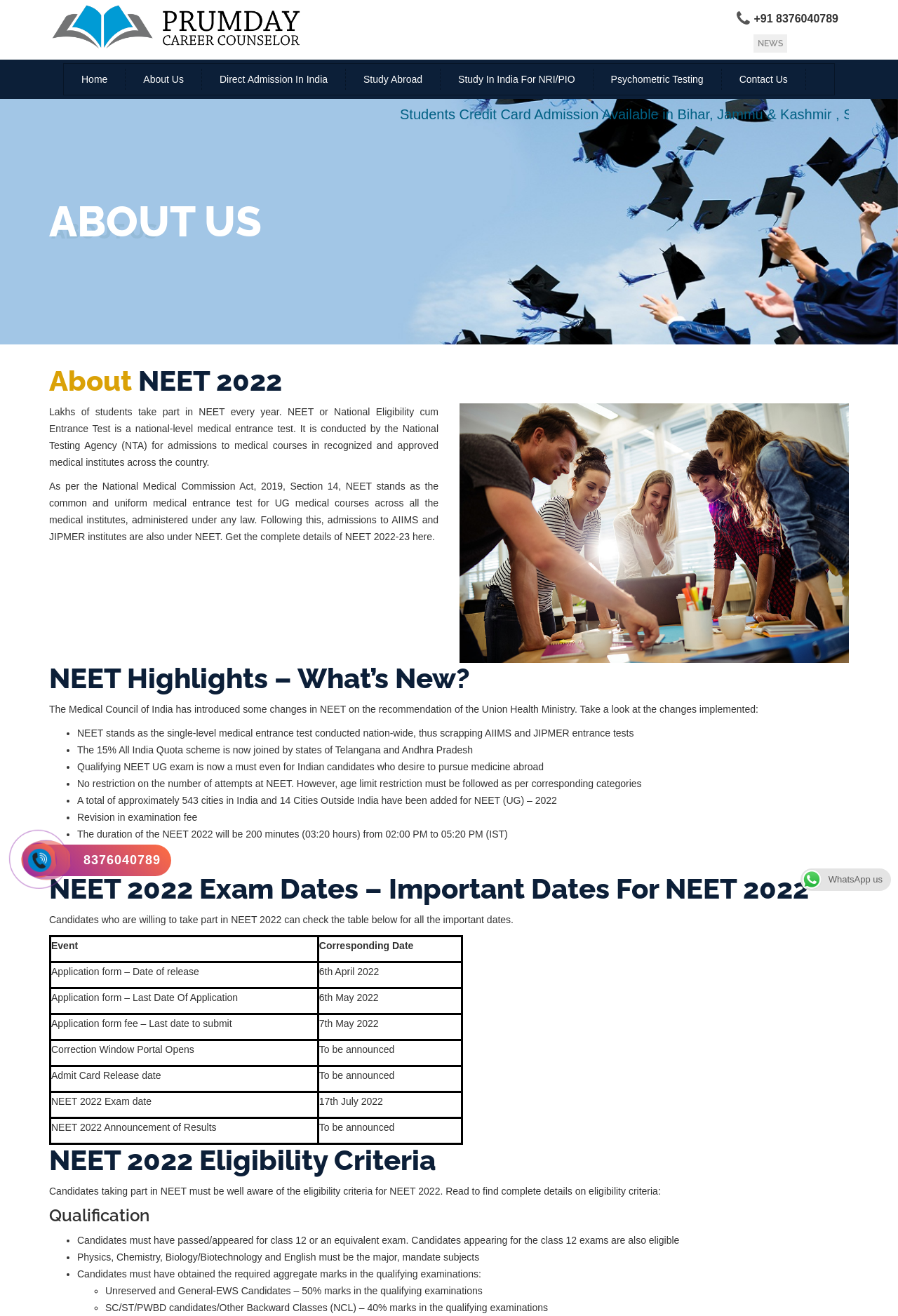Describe in detail what you see on the webpage.

The webpage is about Prumday, an education-related website. At the top, there is a logo on the left and a phone number "+91 8376040789" on the right. Below the logo, there are several links to different sections of the website, including "NEWS", "Home", "About Us", "Direct Admission In India", "Study Abroad", "Study In India For NRI/PIO", "Psychometric Testing", and "Contact Us".

The main content of the webpage is divided into several sections. The first section is about "ABOUT US" and has a heading "ABOUT US ABOUT US". Below this heading, there is a paragraph of text describing NEET (National Eligibility cum Entrance Test) and its importance.

The next section is about "About NEET 2022" and has a heading "About NEET 2022". This section provides detailed information about NEET, including its history, changes introduced in 2022, and eligibility criteria. There is a photo on the right side of this section.

The section "NEET Highlights – What’s New?" lists the changes introduced in NEET 2022, including the scrapping of AIIMS and JIPMER entrance tests, the 15% All India Quota scheme, and the requirement of qualifying NEET UG exam for Indian candidates who desire to pursue medicine abroad.

The section "NEET 2022 Exam Dates – Important Dates For NEET 2022" provides a table with important dates related to NEET 2022, including the application form release date, last date of application, and exam date.

The final section is about "NEET 2022 Eligibility Criteria" and provides detailed information about the eligibility criteria for NEET 2022, including qualification, subjects, and aggregate marks required.

At the bottom of the webpage, there are links to "Hotline" and "WhatsApp WhatsApp us" with corresponding images.